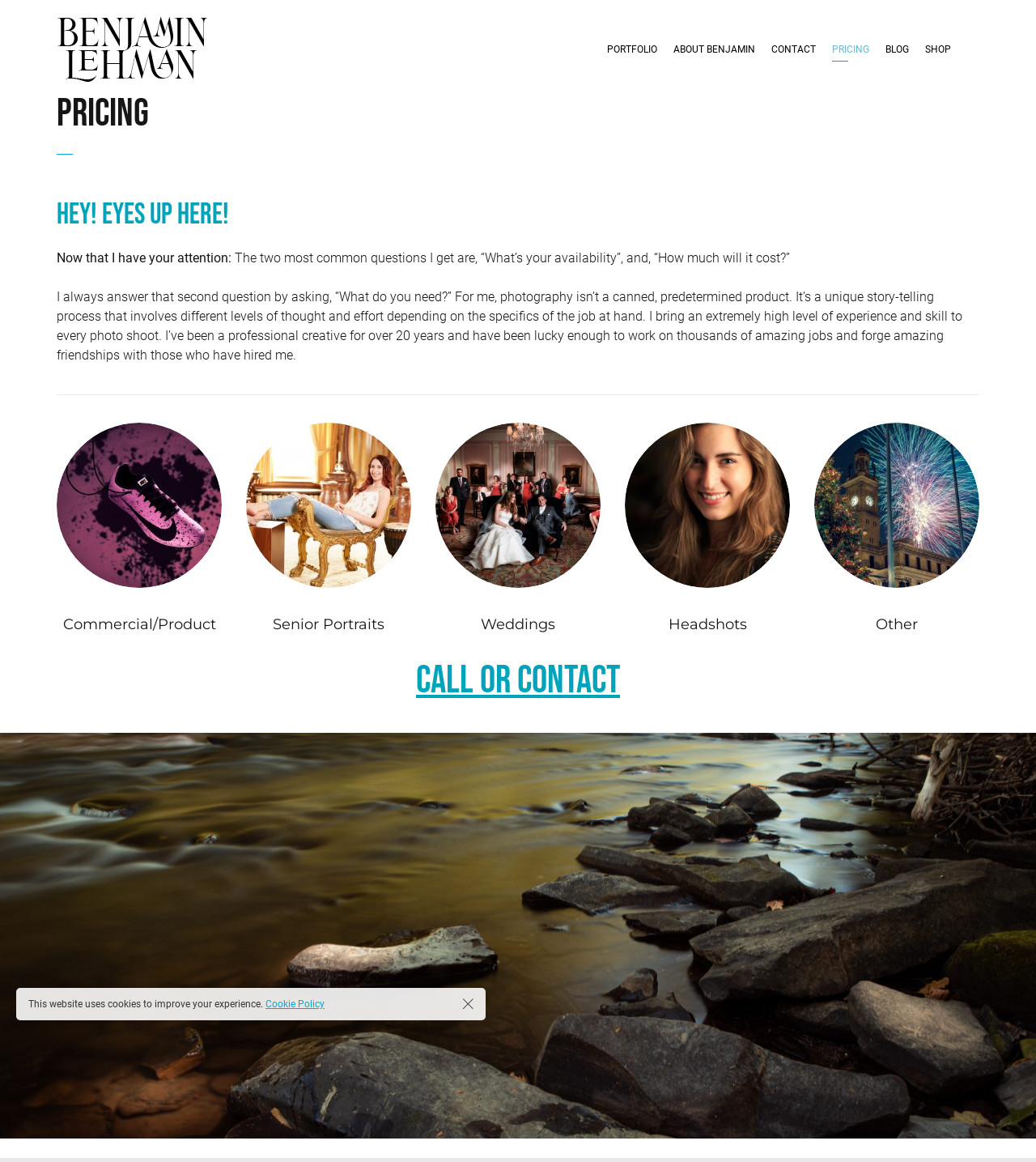Locate the bounding box of the UI element described in the following text: "O nas".

None